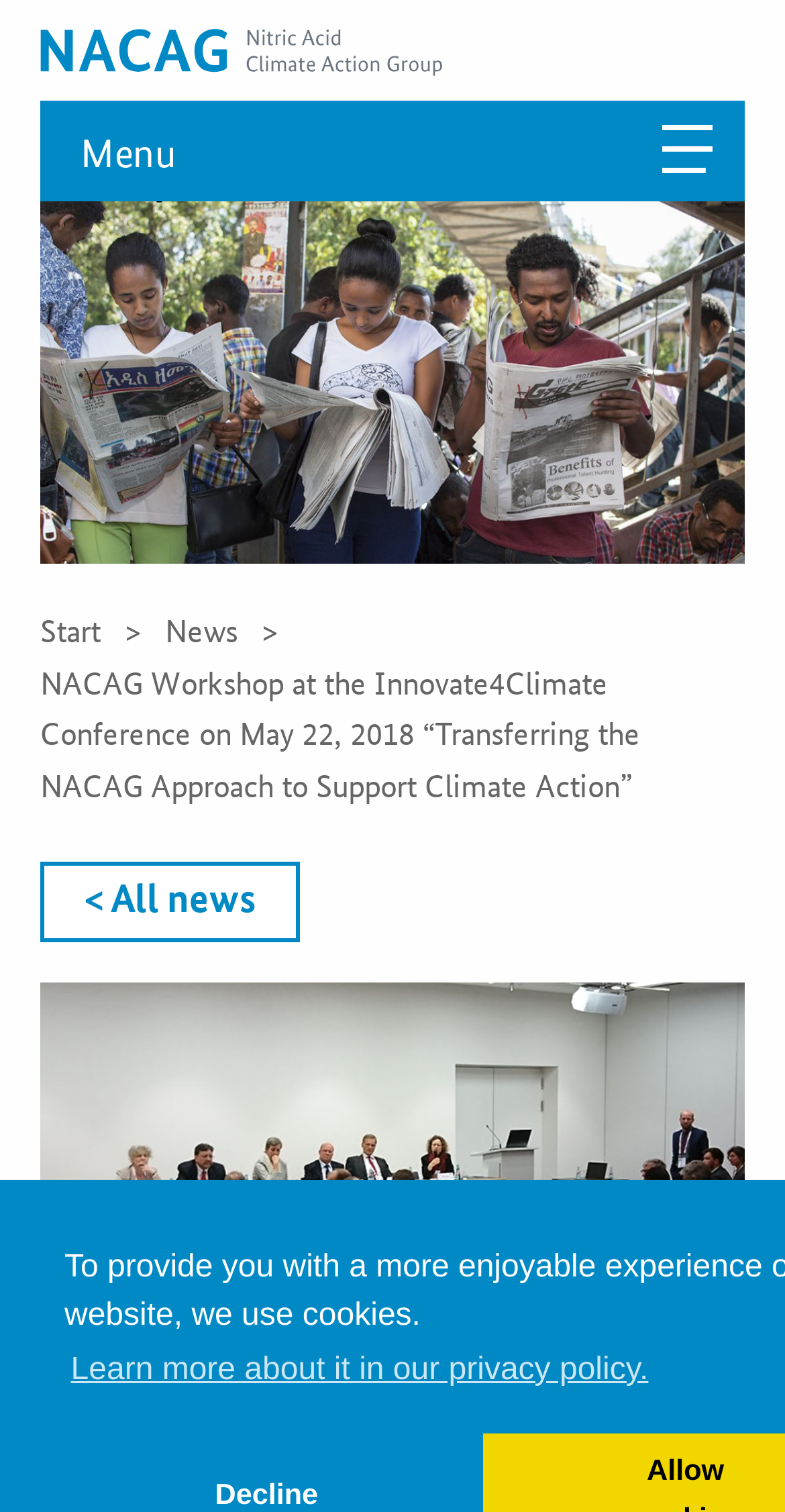Please determine the bounding box coordinates, formatted as (top-left x, top-left y, bottom-right x, bottom-right y), with all values as floating point numbers between 0 and 1. Identify the bounding box of the region described as: News

[0.21, 0.402, 0.385, 0.43]